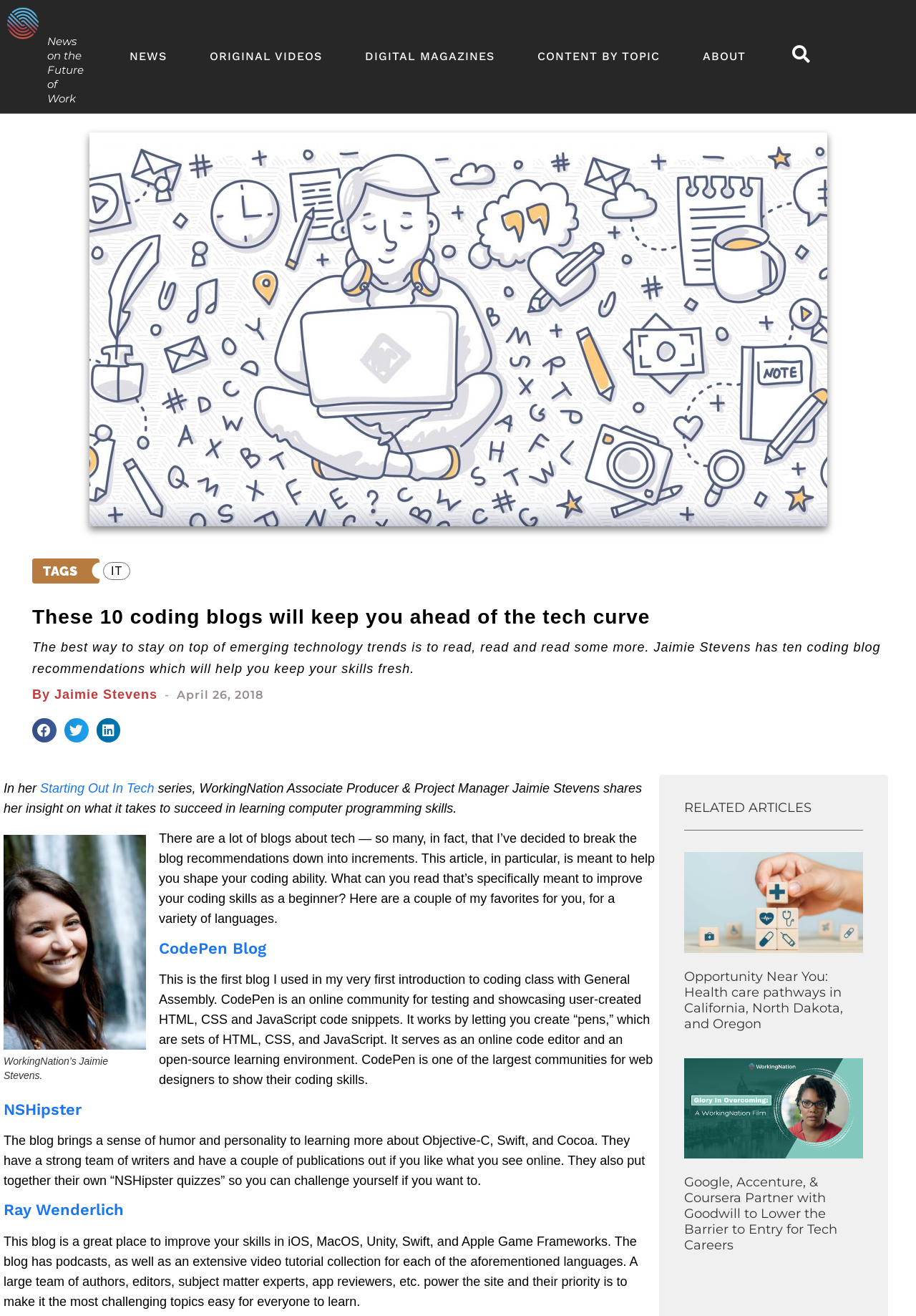Calculate the bounding box coordinates of the UI element given the description: "Starting Out In Tech".

[0.044, 0.594, 0.168, 0.604]